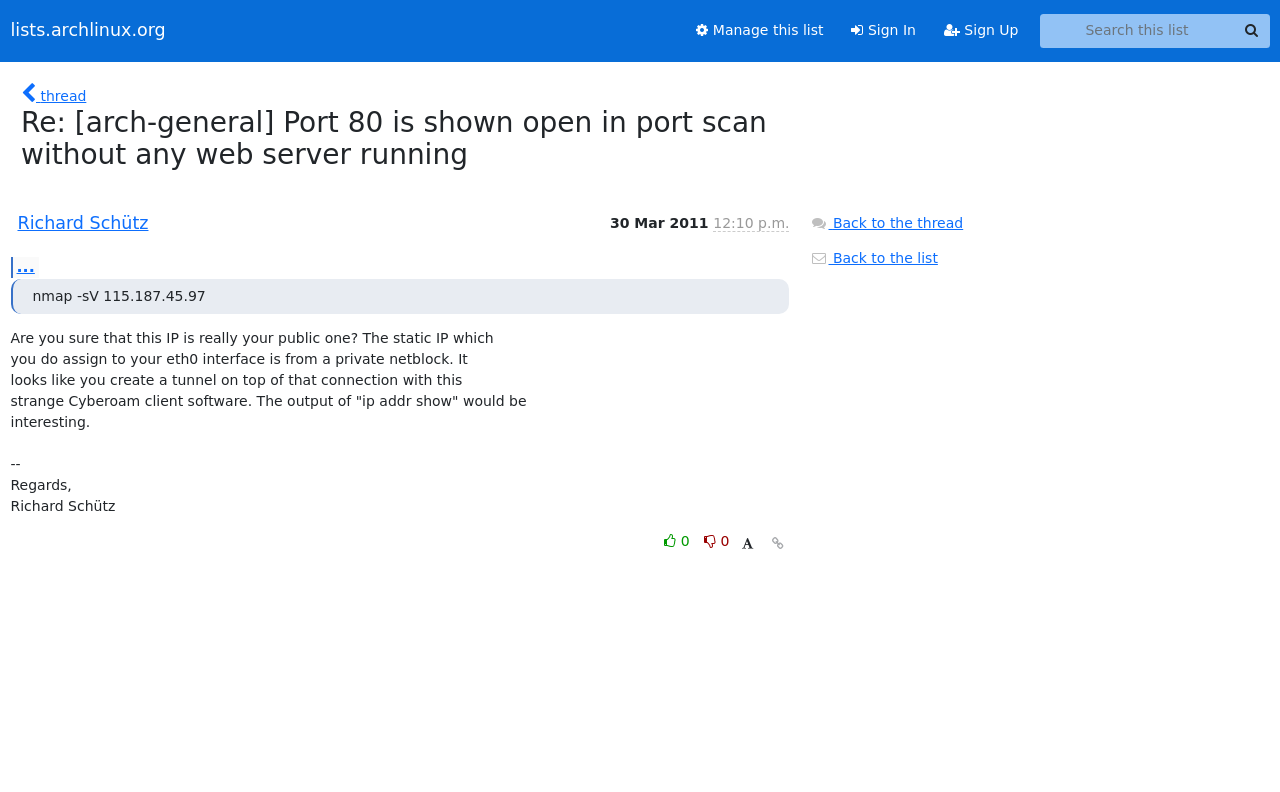Locate and extract the text of the main heading on the webpage.

Re: [arch-general] Port 80 is shown open in port scan without any web server running